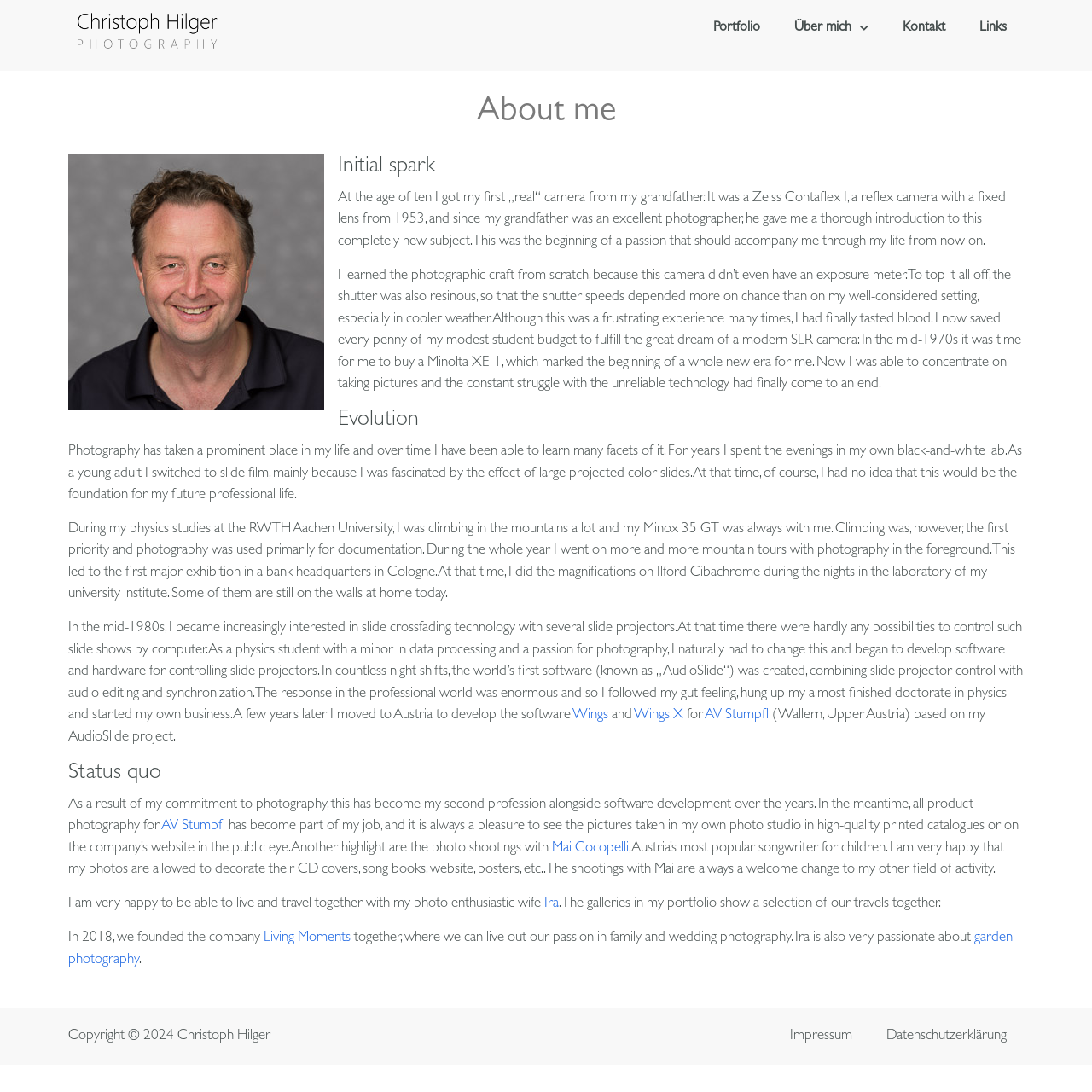Identify the bounding box coordinates of the part that should be clicked to carry out this instruction: "Read about the photographer's evolution".

[0.062, 0.374, 0.938, 0.398]